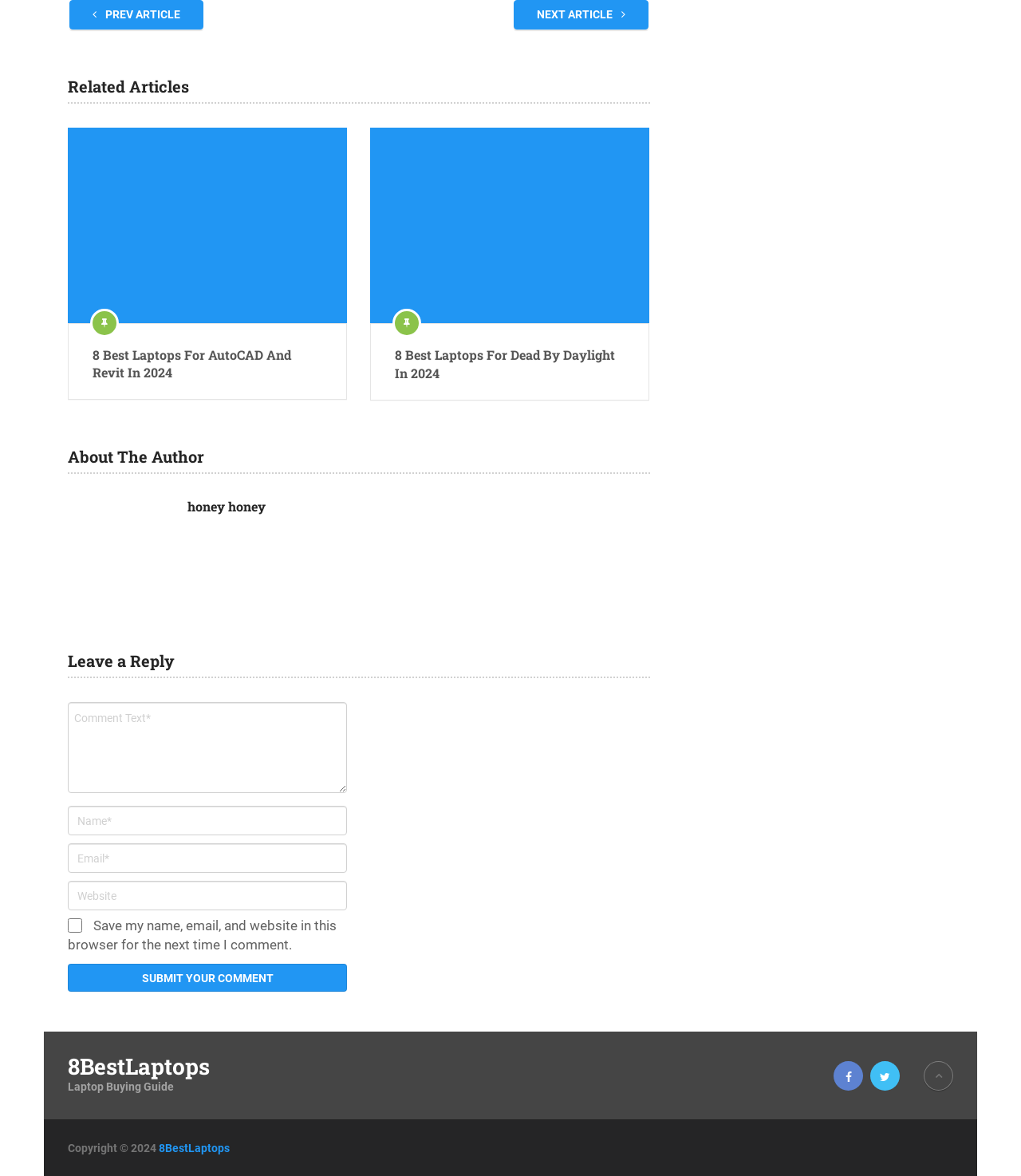How many social media links are present?
Provide an in-depth and detailed answer to the question.

The social media links are located at the bottom of the webpage, and they are represented by icons. There are three social media links: '', '', and ''.